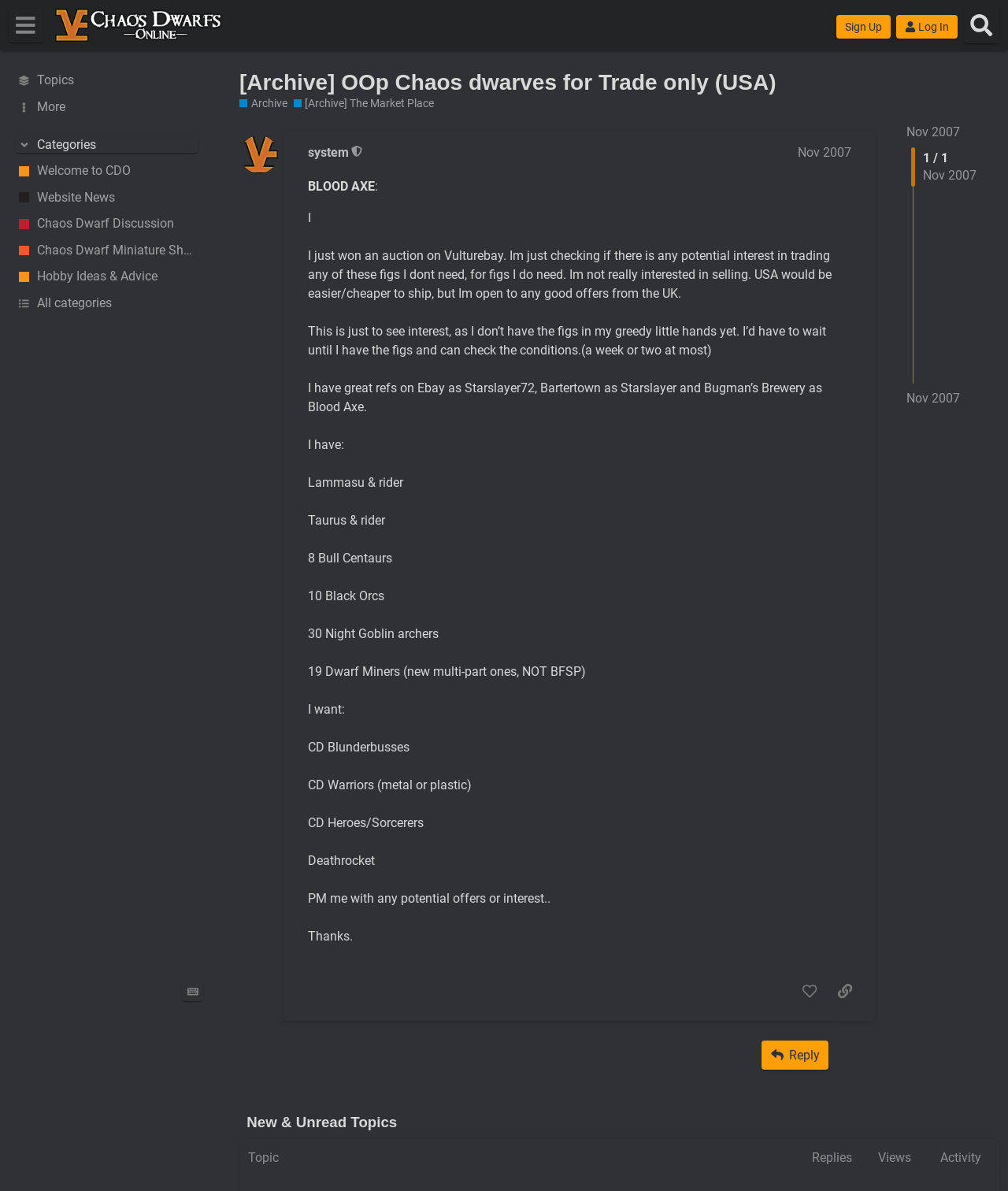Using the provided element description "Sign Up", determine the bounding box coordinates of the UI element.

[0.83, 0.012, 0.884, 0.032]